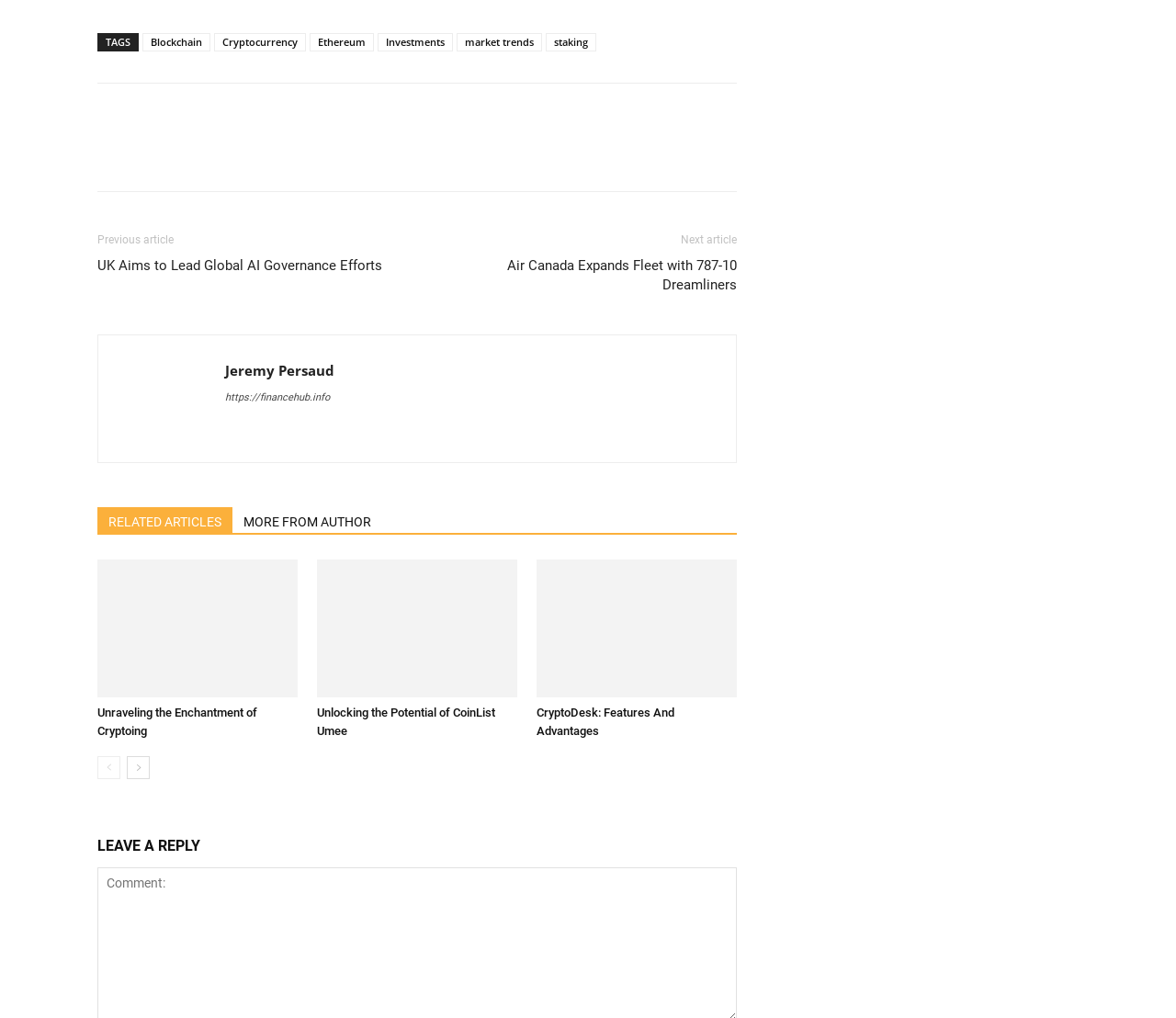Provide a single word or phrase to answer the given question: 
What is the position of the 'Previous article' text relative to the 'Next article' text?

Above